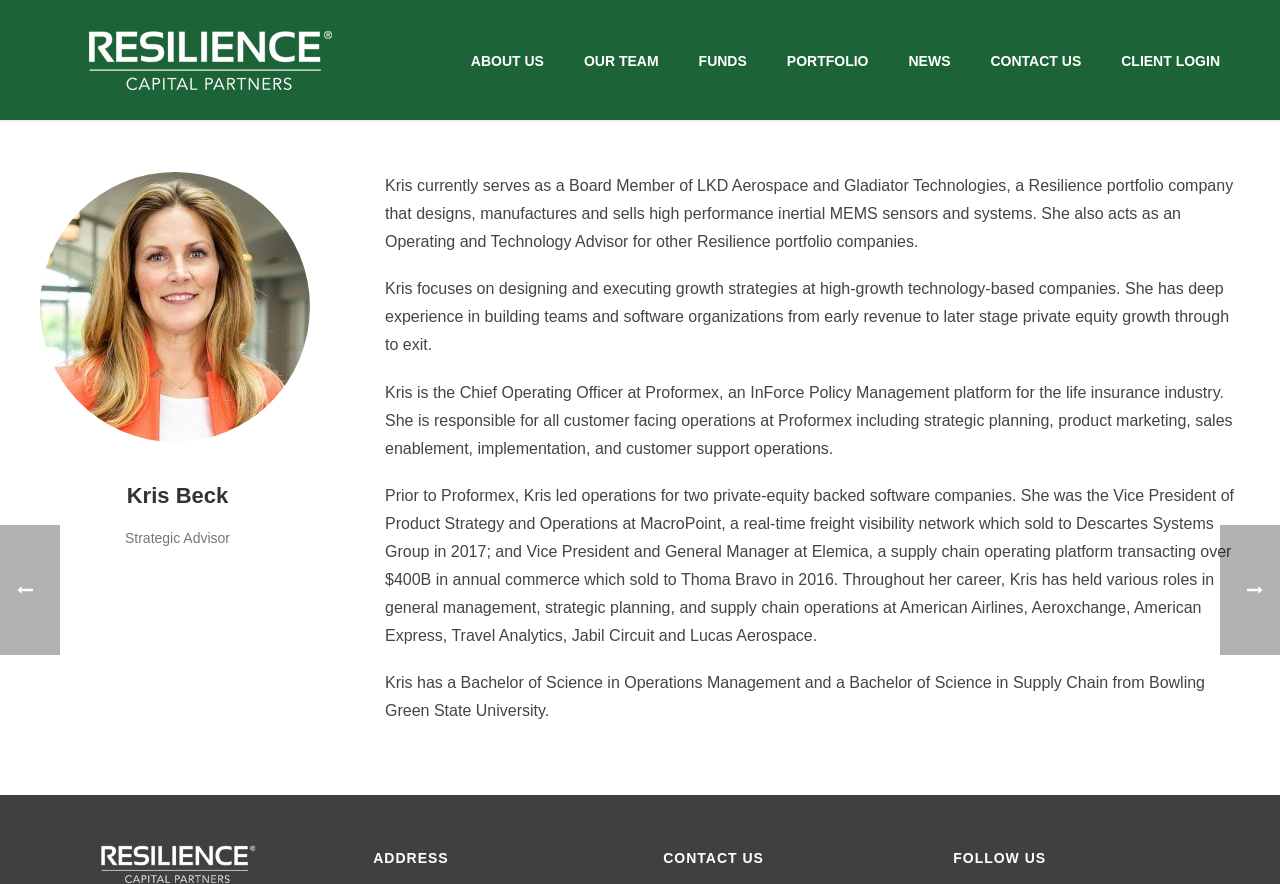What type of companies does Kris focus on? Refer to the image and provide a one-word or short phrase answer.

High-growth technology-based companies